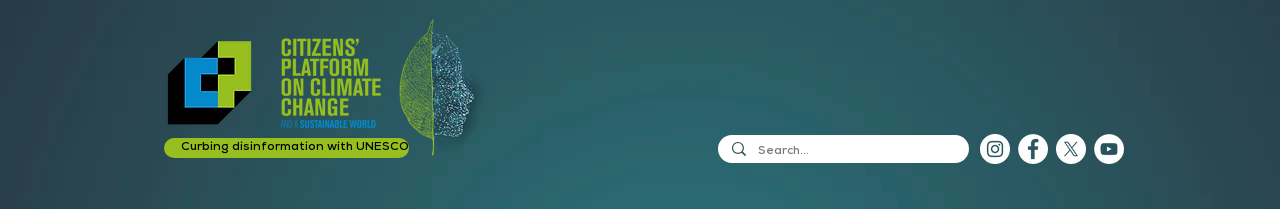Provide a short, one-word or phrase answer to the question below:
What is the purpose of the search bar?

to explore initiatives